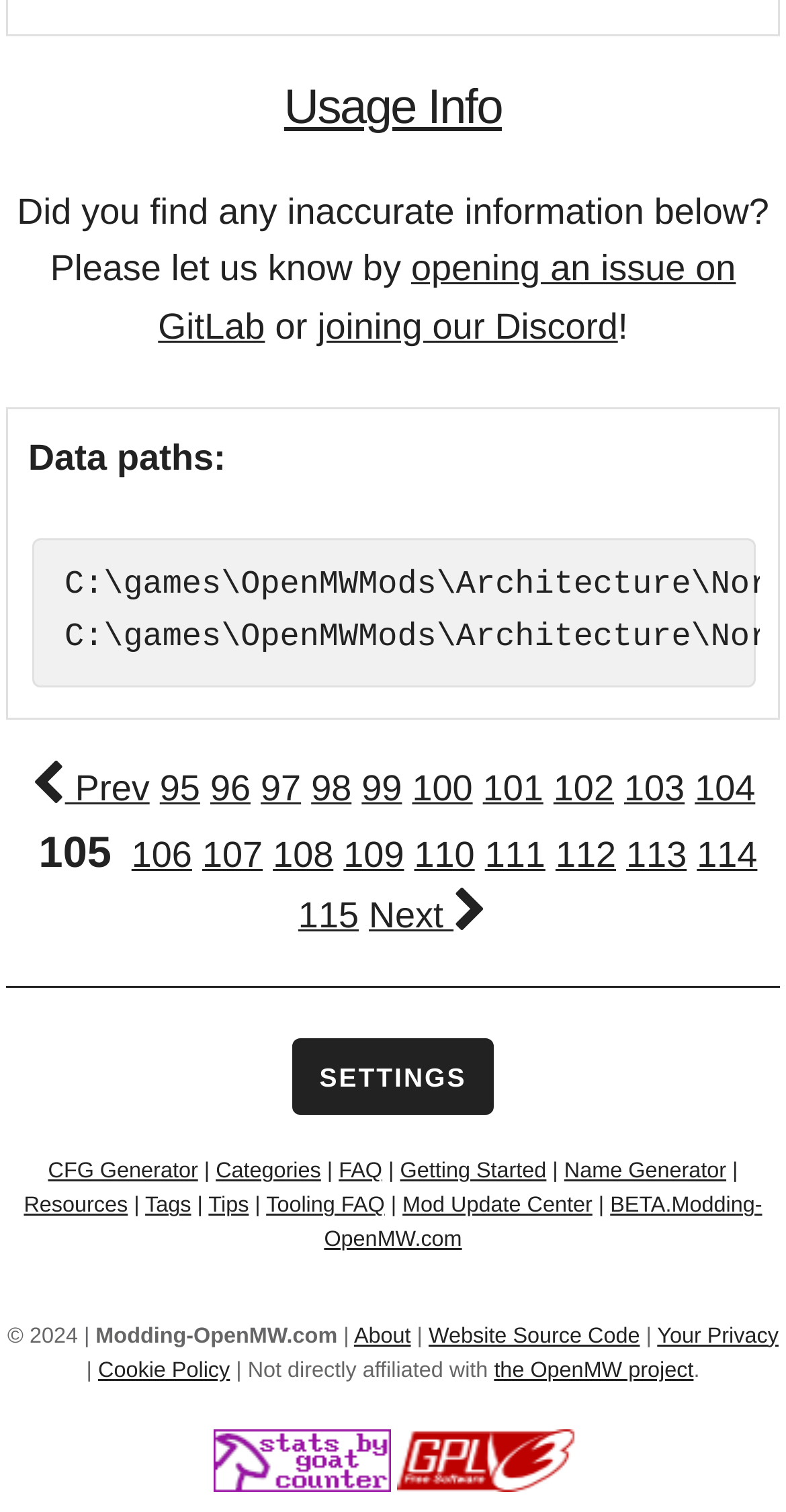Determine the bounding box coordinates of the section to be clicked to follow the instruction: "Check 'Stats by GoatCounter'". The coordinates should be given as four float numbers between 0 and 1, formatted as [left, top, right, bottom].

[0.271, 0.975, 0.496, 0.991]